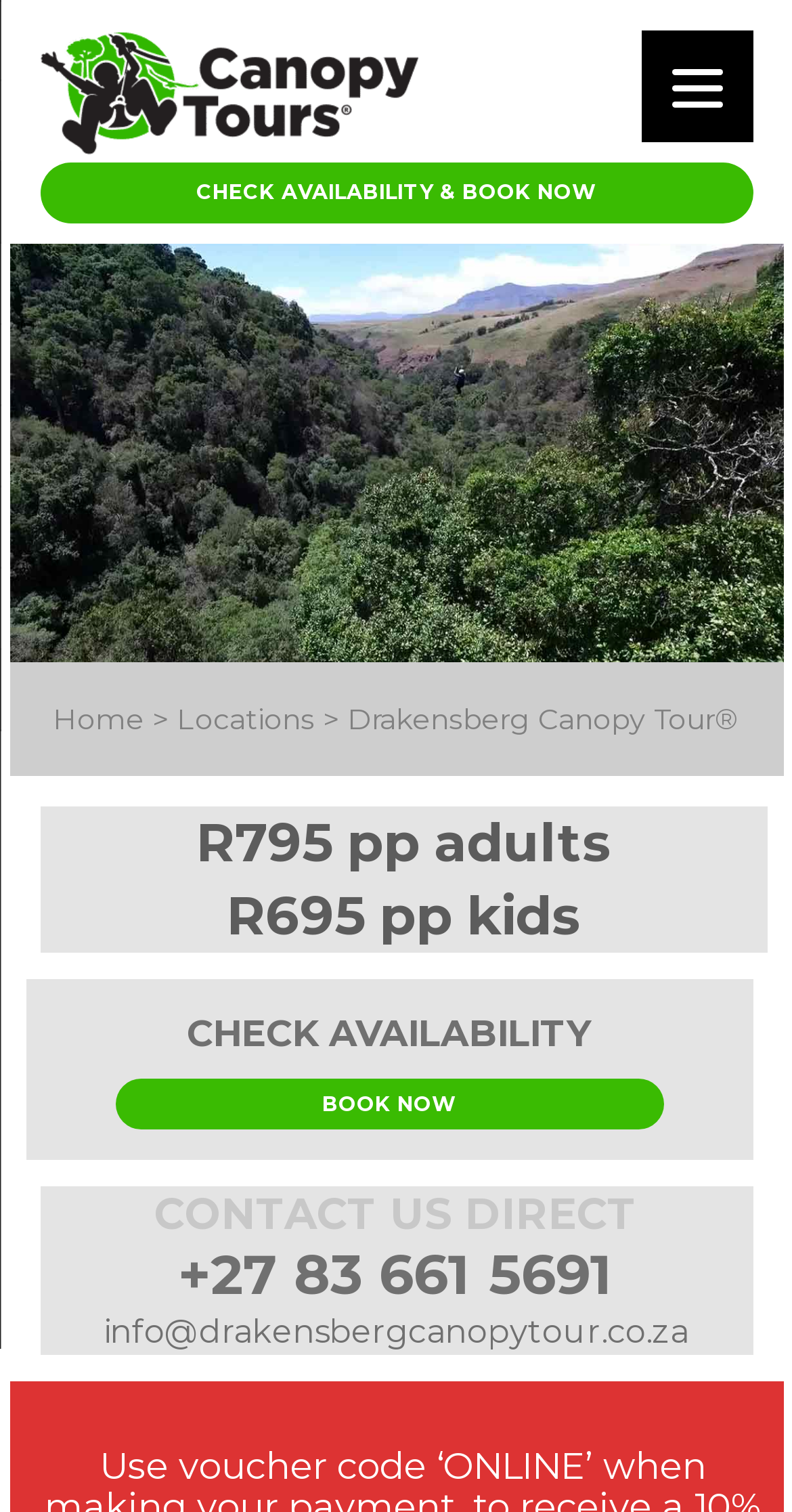What can you do on this webpage?
Based on the visual, give a brief answer using one word or a short phrase.

Book a tour